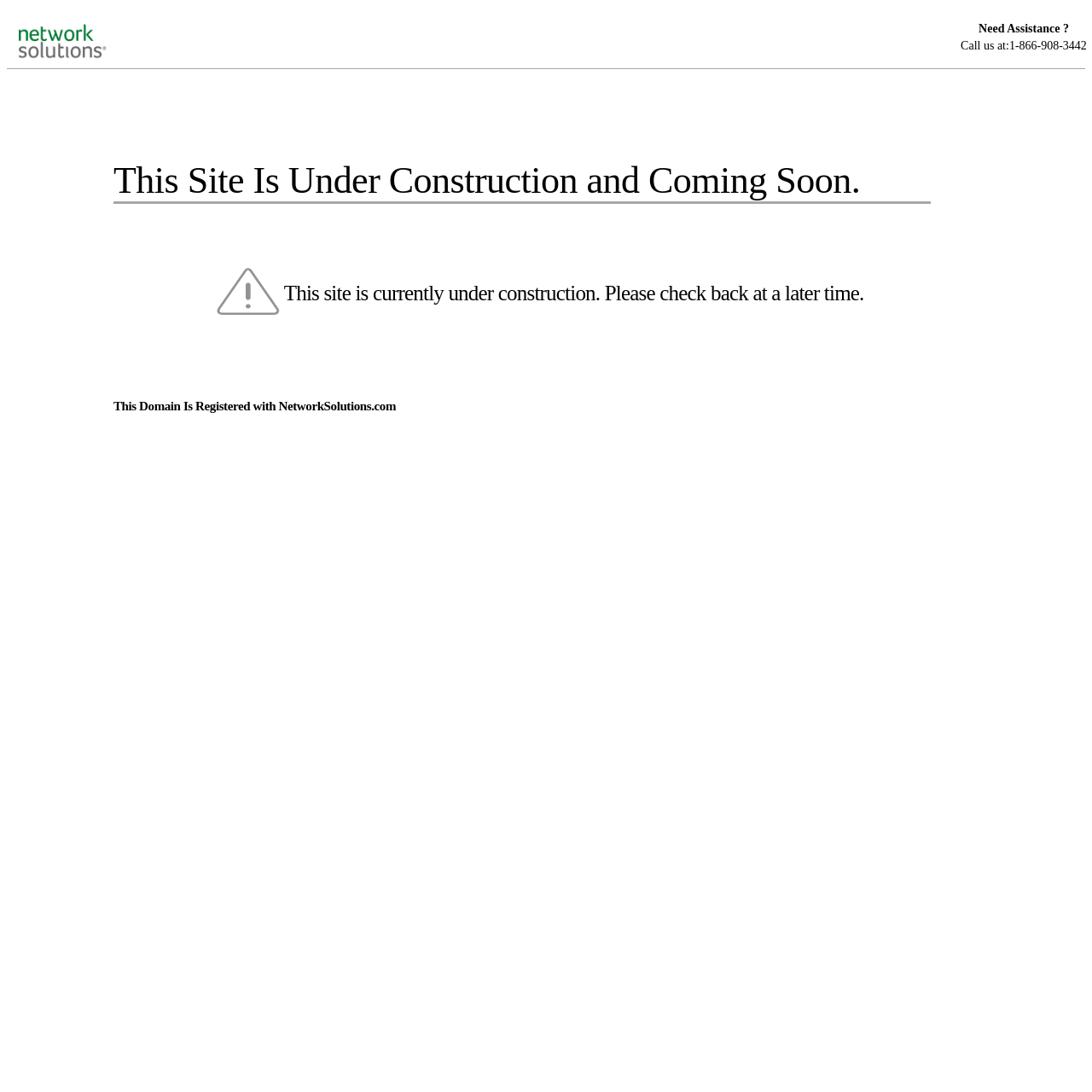What is the purpose of the website?
From the screenshot, supply a one-word or short-phrase answer.

Domain registration